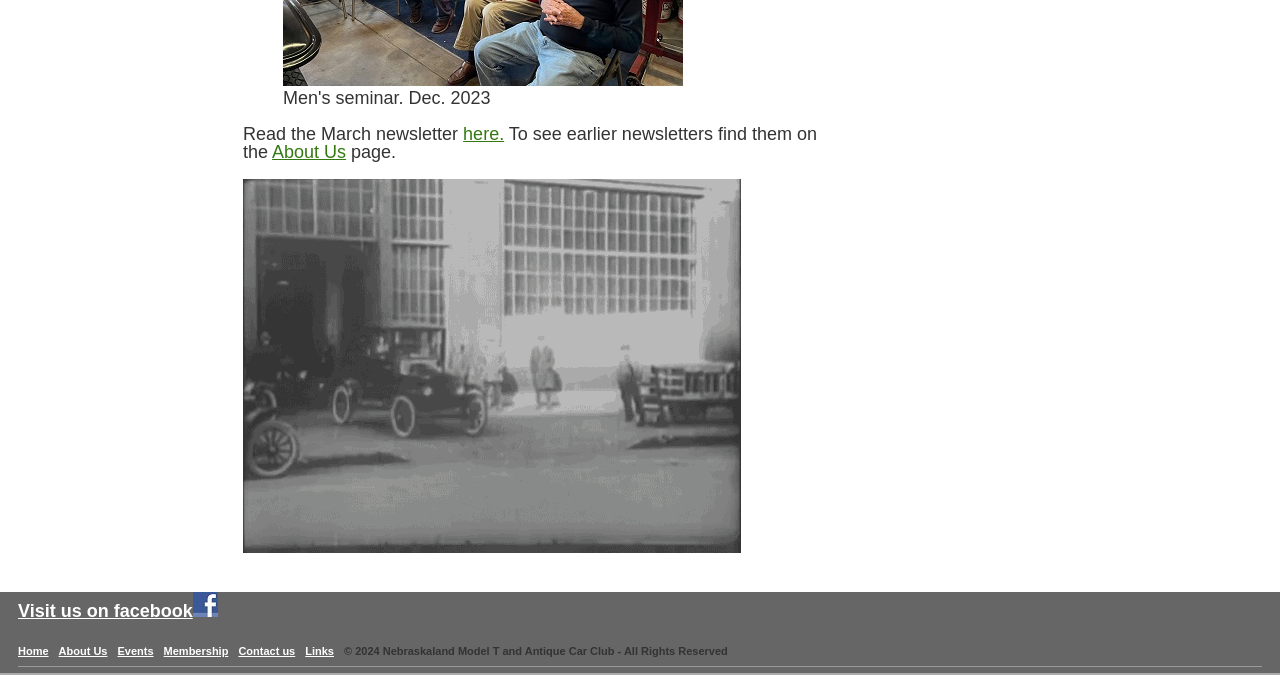Kindly respond to the following question with a single word or a brief phrase: 
Where can earlier newsletters be found?

About Us page